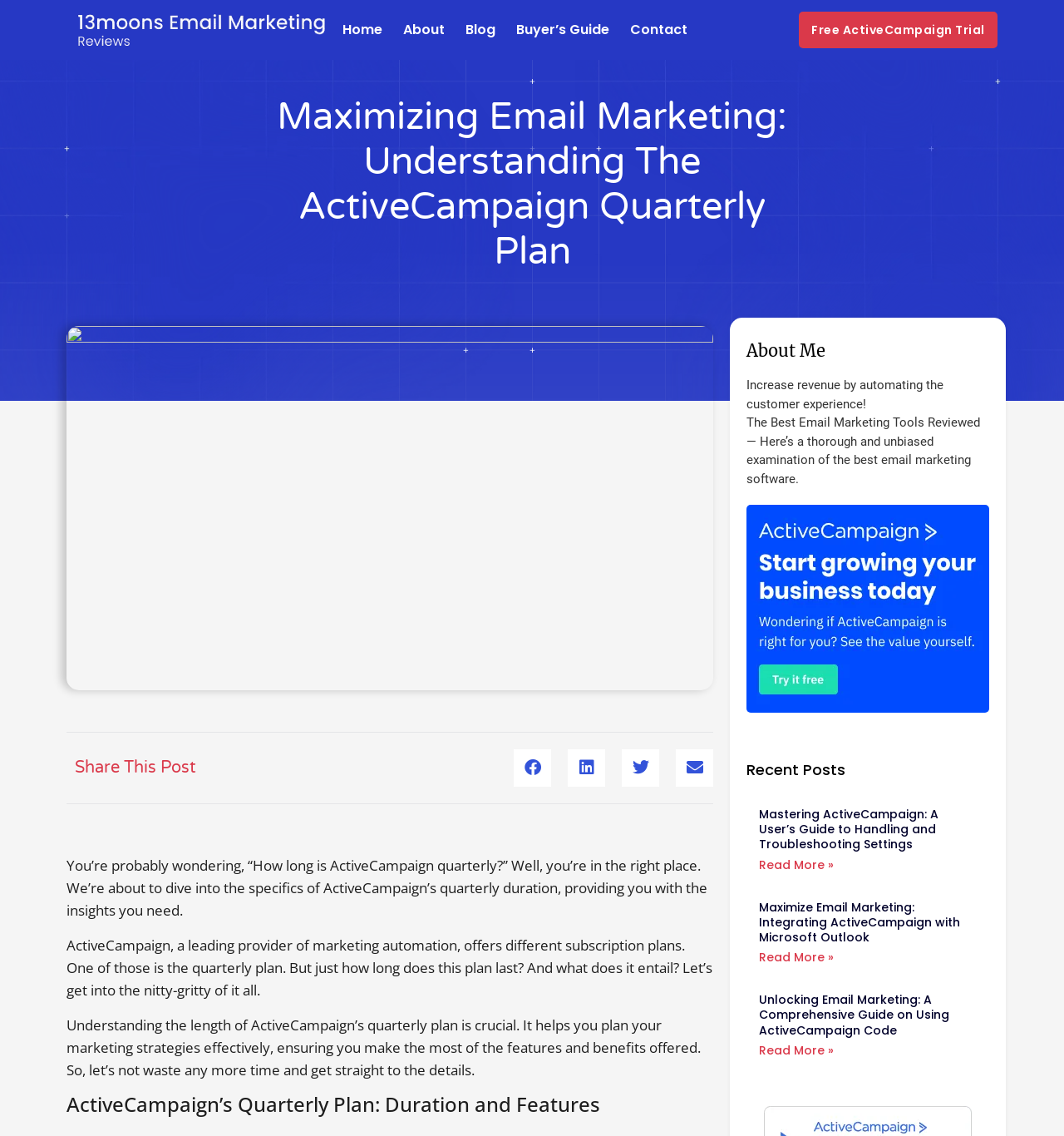Analyze the image and provide a detailed answer to the question: What is the relationship between ActiveCampaign and Microsoft Outlook?

Based on the webpage, there is an article discussing the integration of ActiveCampaign with Microsoft Outlook, which suggests that the two platforms can be connected to enhance email marketing capabilities.